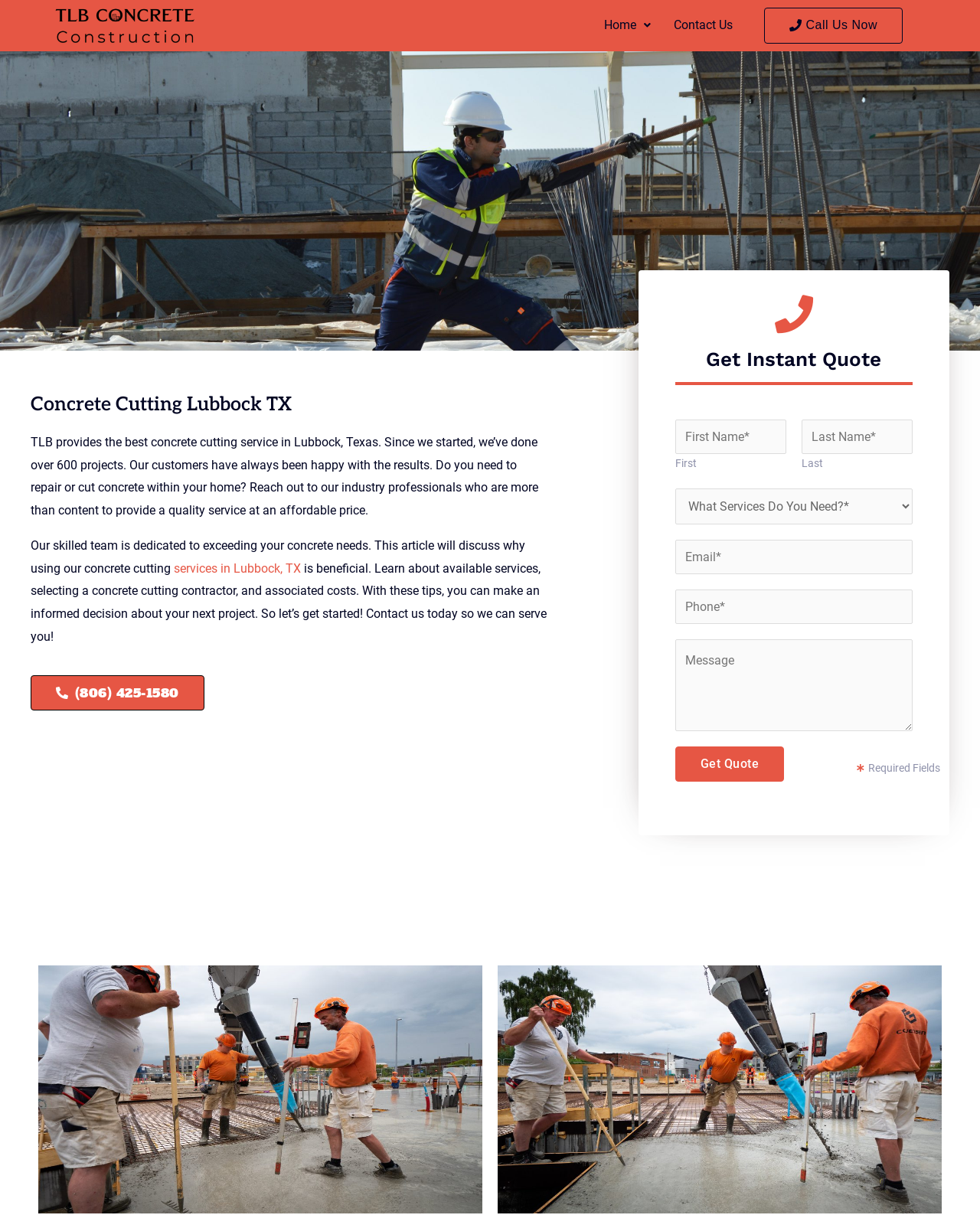Pinpoint the bounding box coordinates of the element to be clicked to execute the instruction: "Click the 'Call Us Now' link".

[0.78, 0.006, 0.921, 0.036]